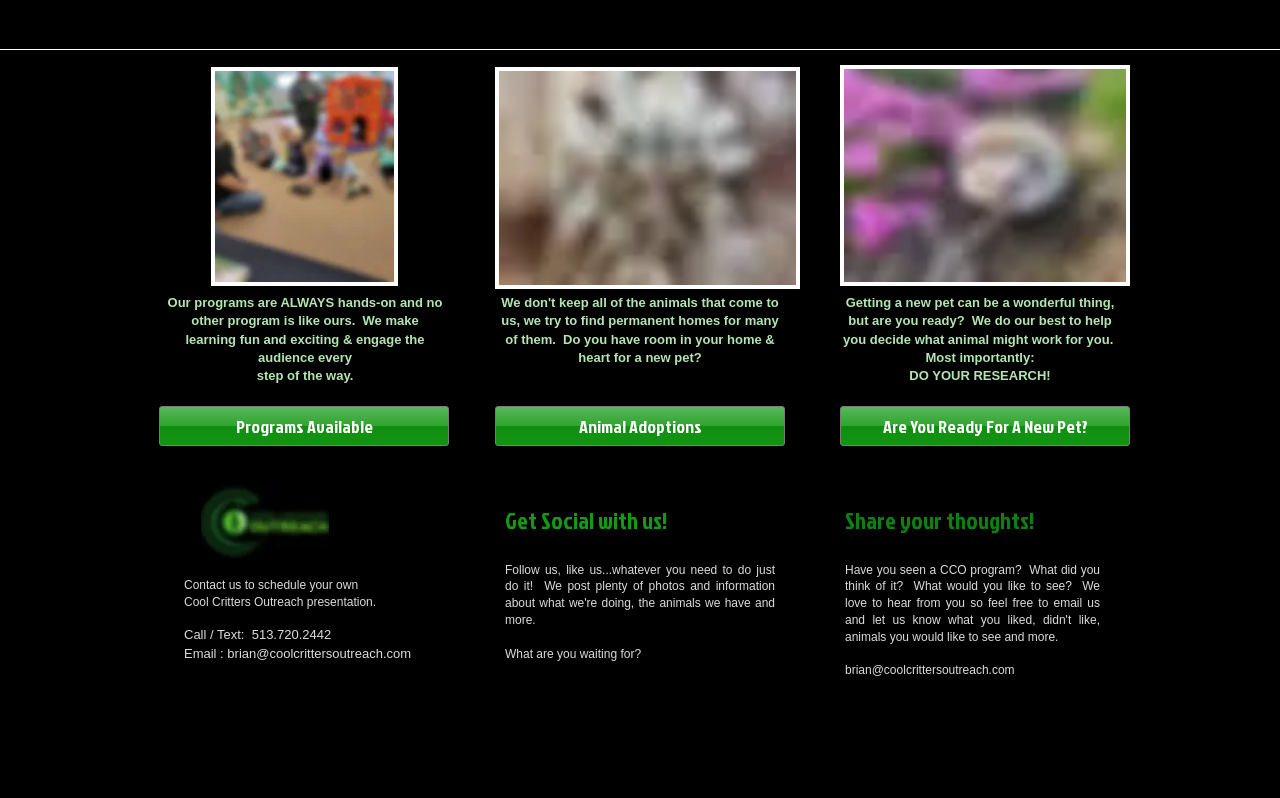Determine the bounding box coordinates of the section I need to click to execute the following instruction: "Click on 'YouTube'". Provide the coordinates as four float numbers between 0 and 1, i.e., [left, top, right, bottom].

[0.363, 0.915, 0.402, 0.978]